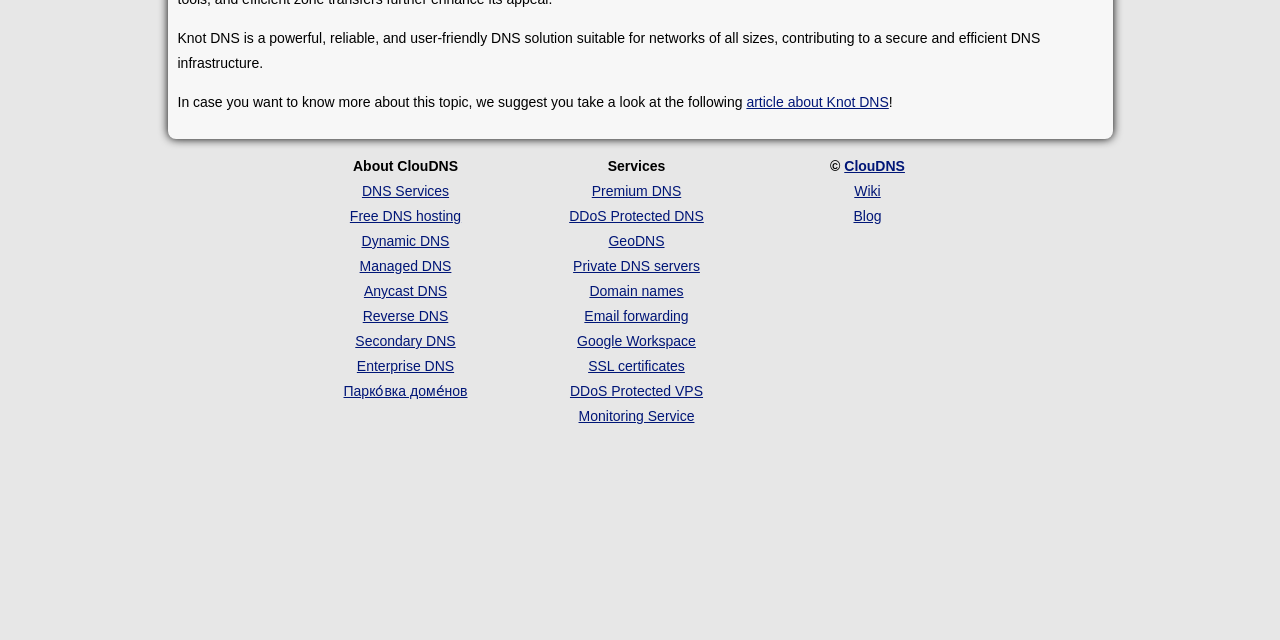Given the element description: "Anycast DNS", predict the bounding box coordinates of this UI element. The coordinates must be four float numbers between 0 and 1, given as [left, top, right, bottom].

[0.284, 0.442, 0.349, 0.467]